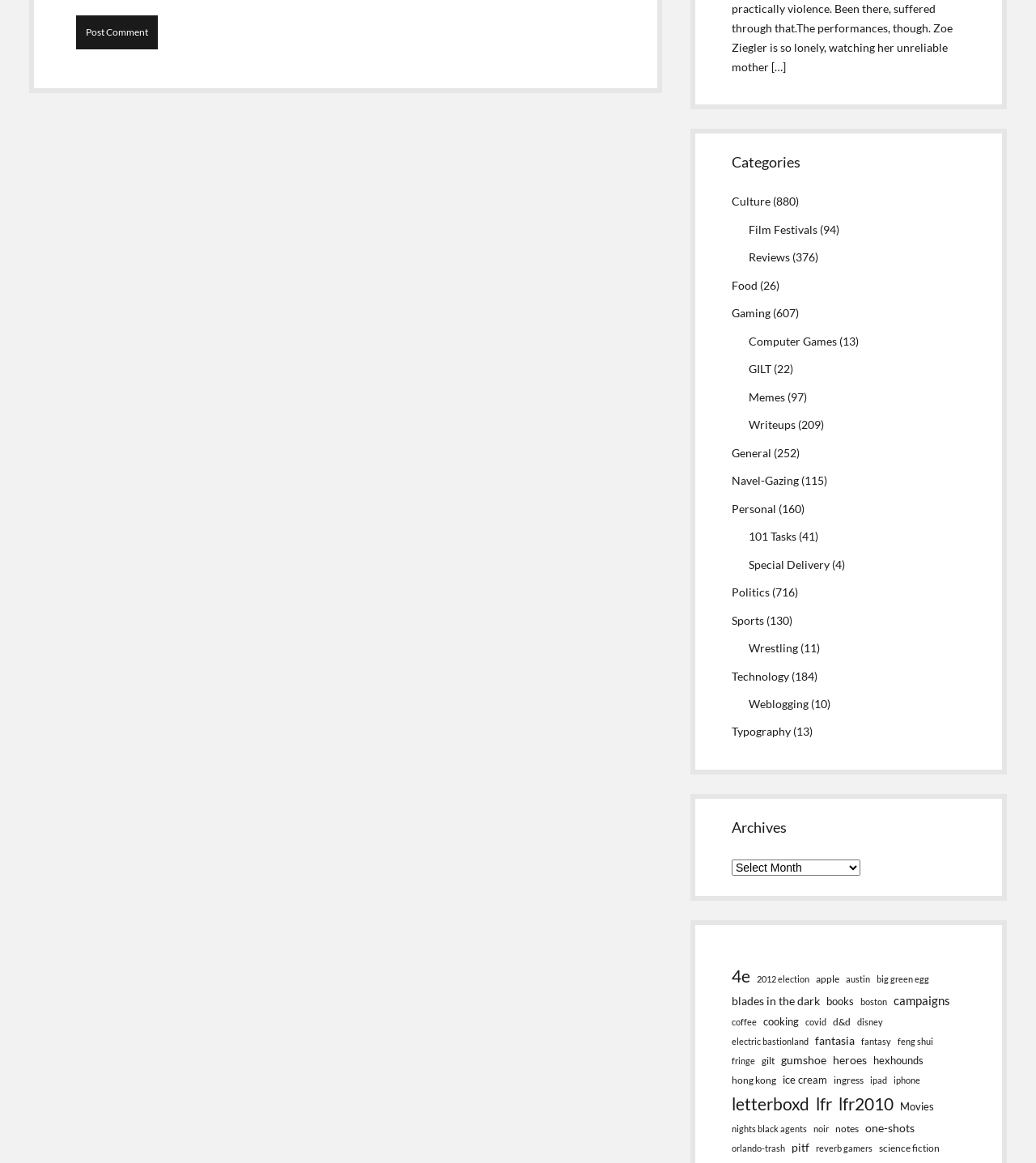Find the bounding box coordinates of the clickable area that will achieve the following instruction: "Search for something".

None